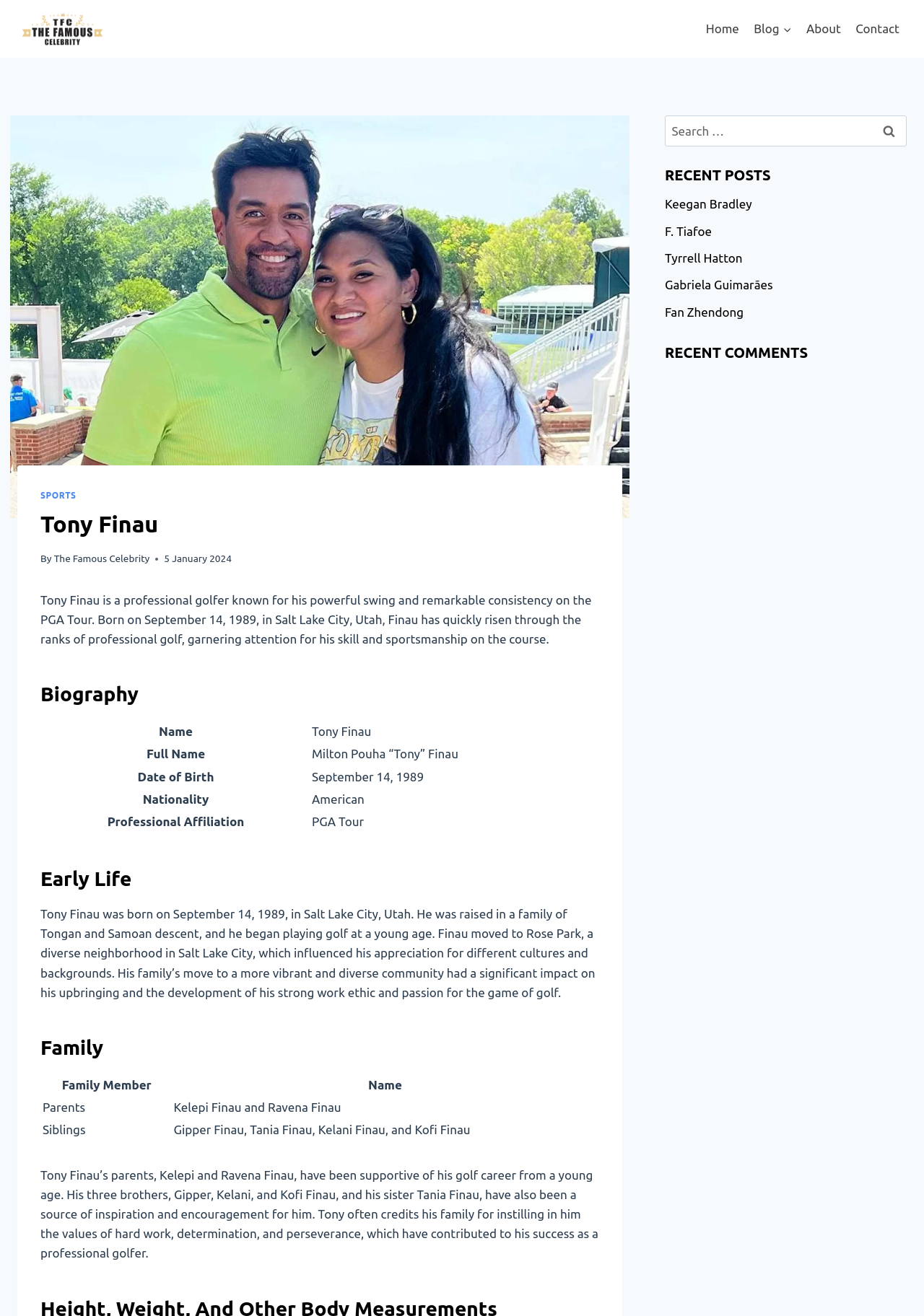Generate a comprehensive description of the webpage content.

The webpage is about Tony Finau, a professional golfer. At the top, there is a navigation bar with links to "Home", "Blog", "About", and "Contact". Below the navigation bar, there is a large image of Tony Finau, accompanied by a header that reads "Tony Finau" and a subheading that says "By The Famous Celebrity". 

To the right of the image, there is a section with a heading "Biography" that provides a brief overview of Tony Finau's life and career. Below this section, there is a table with information about Tony Finau's personal life, including his name, full name, date of birth, nationality, and professional affiliation.

Further down the page, there are sections dedicated to Tony Finau's early life, family, and career. The early life section provides information about his upbringing and how it influenced his passion for golf. The family section includes a table with information about his parents and siblings.

On the right side of the page, there is a search bar with a button that says "Search". Below the search bar, there is a section with a heading "RECENT POSTS" that lists links to articles about other celebrities, including Keegan Bradley, F. Tiafoe, Tyrrell Hatton, Gabriela Guimarães, and Fan Zhendong. Below this section, there is another heading "RECENT COMMENTS", but it does not appear to have any content.